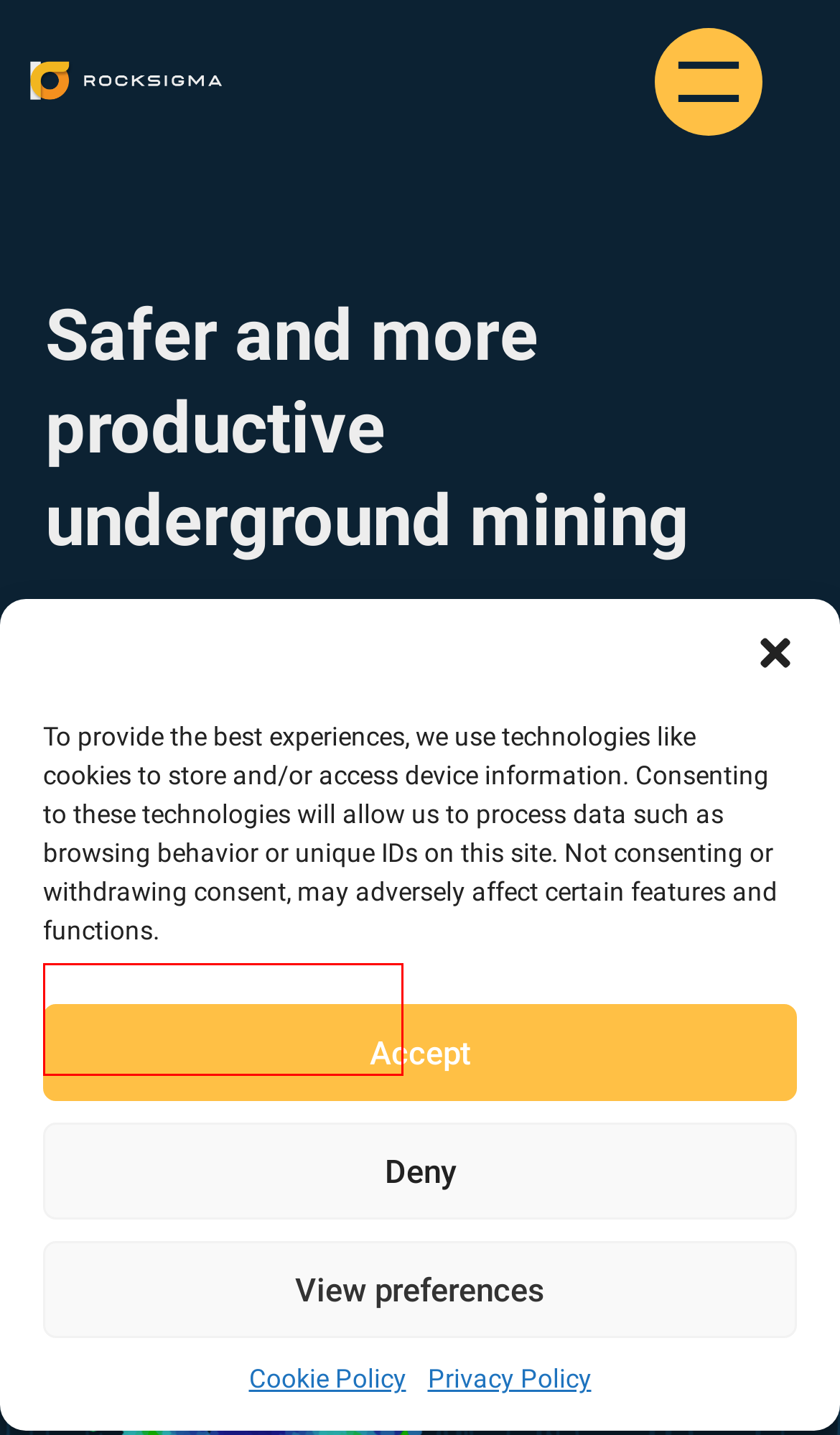Given a screenshot of a webpage with a red bounding box highlighting a UI element, determine which webpage description best matches the new webpage that appears after clicking the highlighted element. Here are the candidates:
A. RockSigma returns to the Western Australian Ground Control Group - Rocksigma
B. What we do - Rocksigma
C. Contact - Rocksigma
D. Privacy Policy - Rocksigma
E. BEMIS is a state-of-the-art solution. - Rocksigma
F. RockSigma News - Rocksigma
G. A NEW ERA OF SEISMIC DATA VALUE CREATION - Rocksigma
H. Cookie Policy (EU) - Rocksigma

B